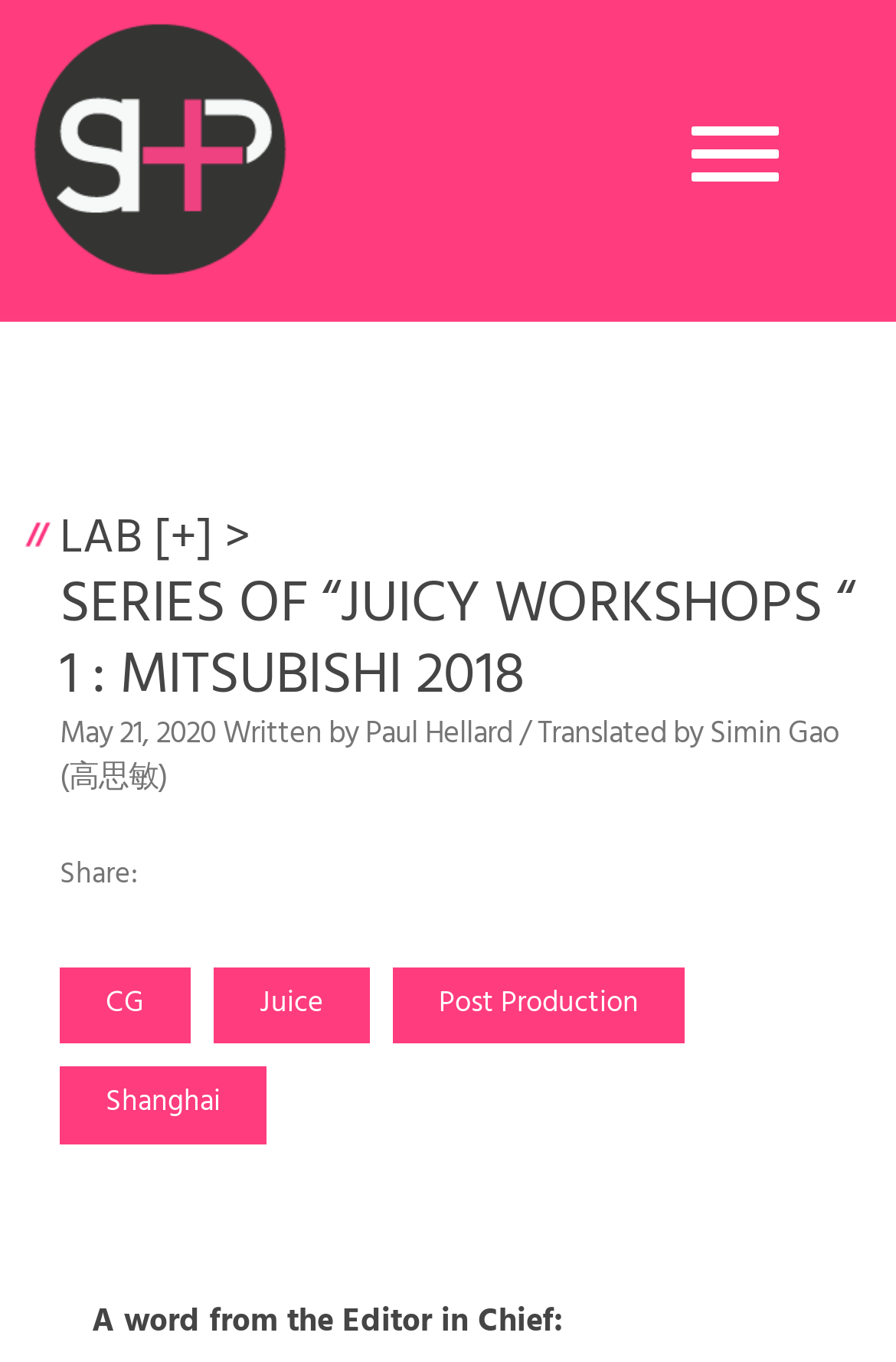Give an in-depth explanation of the webpage layout and content.

The webpage appears to be a blog post or article page. At the top left, there is a logo or image linked to the homepage, accompanied by a navigation toggle button on the top right. 

Below the navigation button, the main content area is divided into two sections. The top section contains a header with a heading that reads "LAB [+] > SERIES OF “JUICY WORKSHOPS “ 1 : MITSUBISHI 2018", which is a clickable link. Below the heading, there is a timestamp indicating the post date, "May 21, 2020", along with the author's name, "Paul Hellard", and the translator's name, "Simin Gao (高思敏)". 

To the right of the timestamp, there are social media sharing links, including "CG", "Juice", "Post Production", and "Shanghai". 

The bottom section of the main content area contains a brief message from the Editor in Chief. There are no other images on the page apart from the logo or image at the top left.